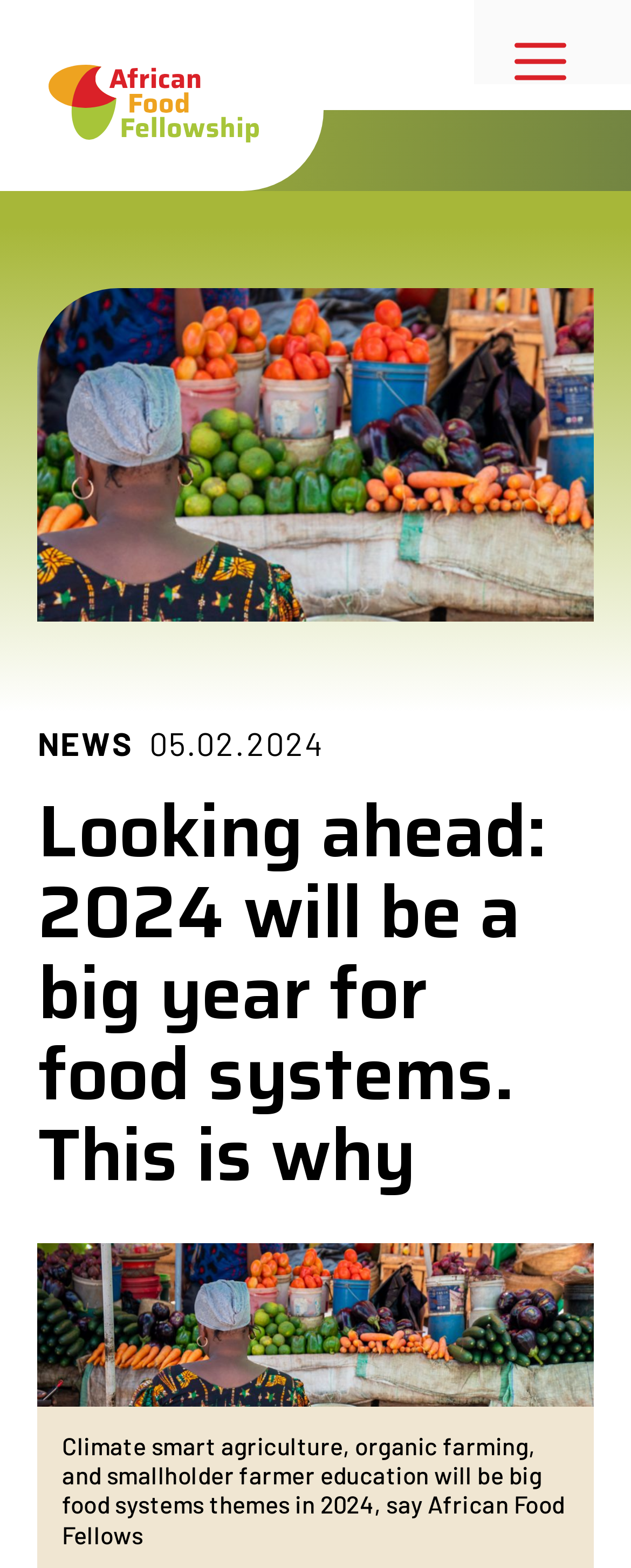Your task is to extract the text of the main heading from the webpage.

Looking ahead: 2024 will be a big year for food systems. This is why